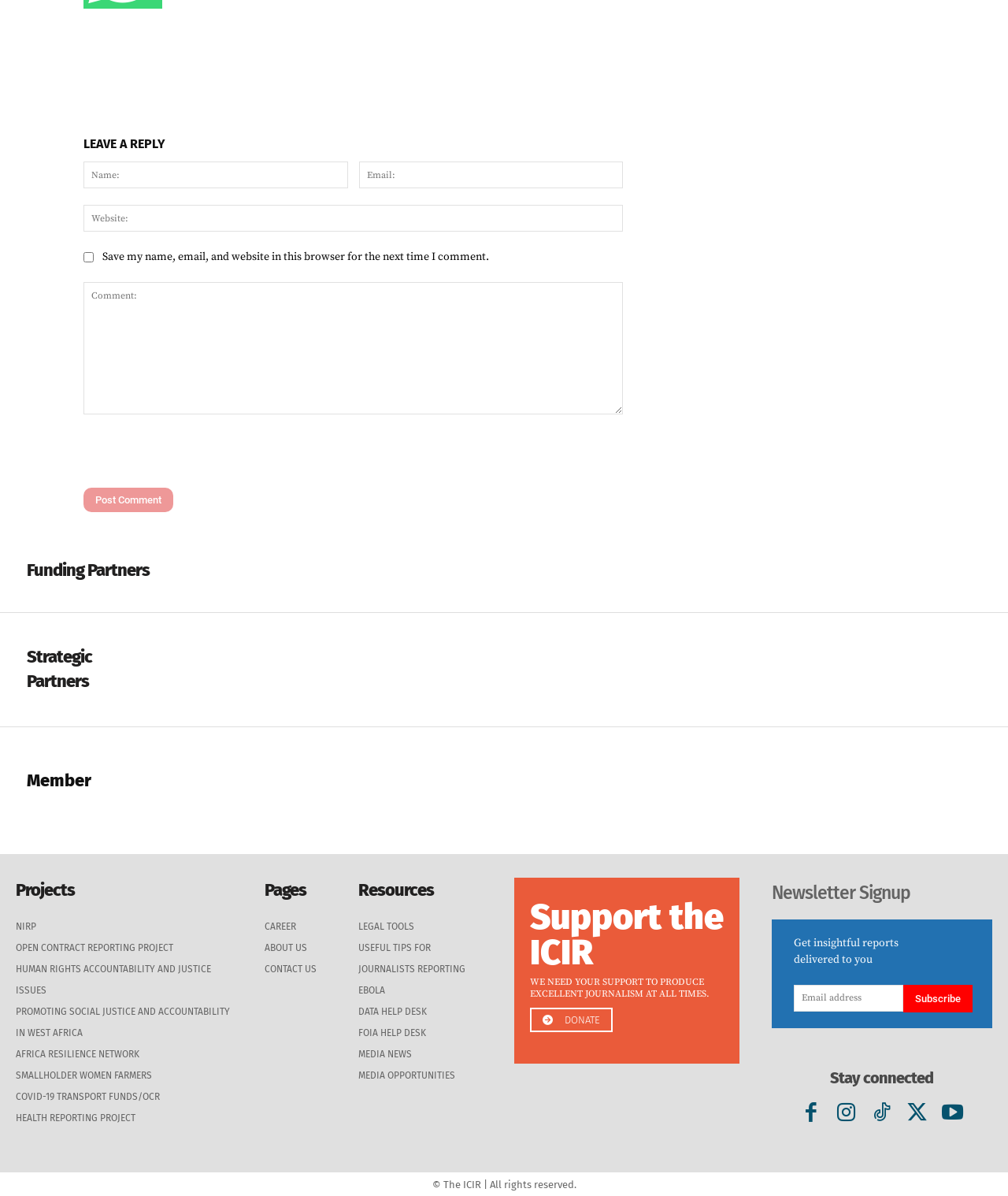What is the purpose of the 'Leave a Reply' section?
Use the screenshot to answer the question with a single word or phrase.

Commenting